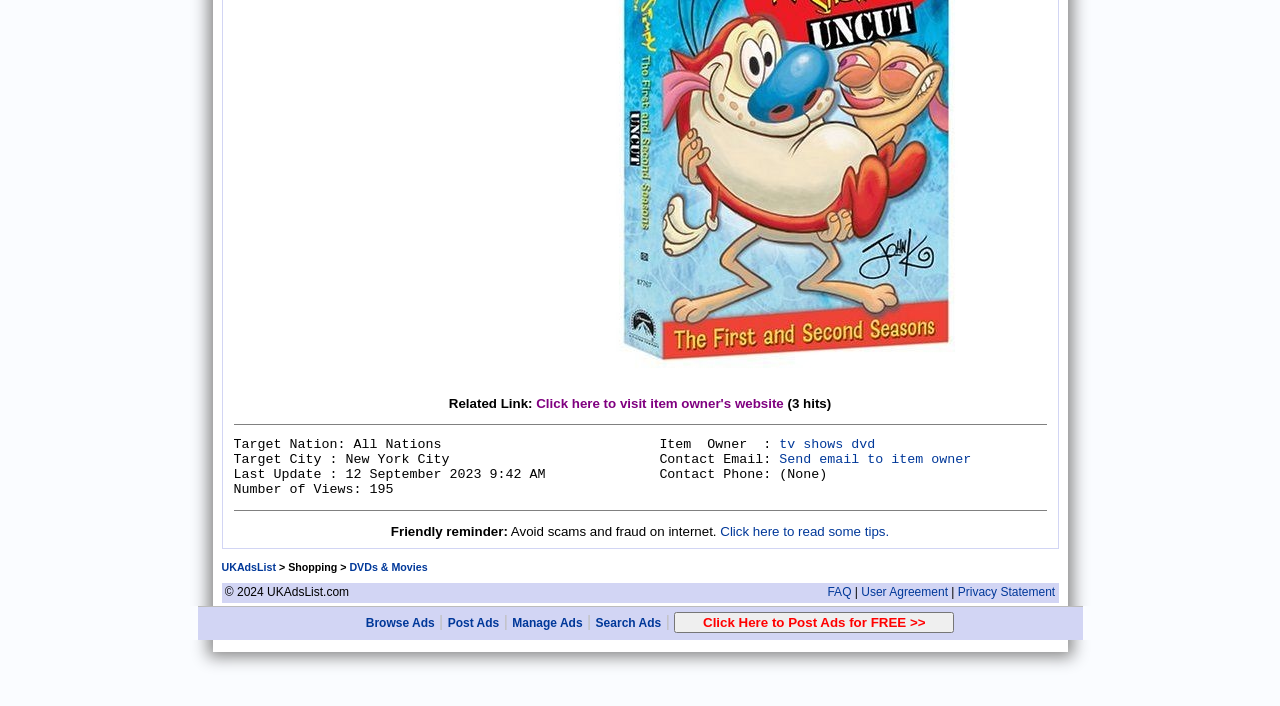Identify the bounding box coordinates for the UI element described as: "DVDs & Movies".

[0.273, 0.794, 0.334, 0.811]